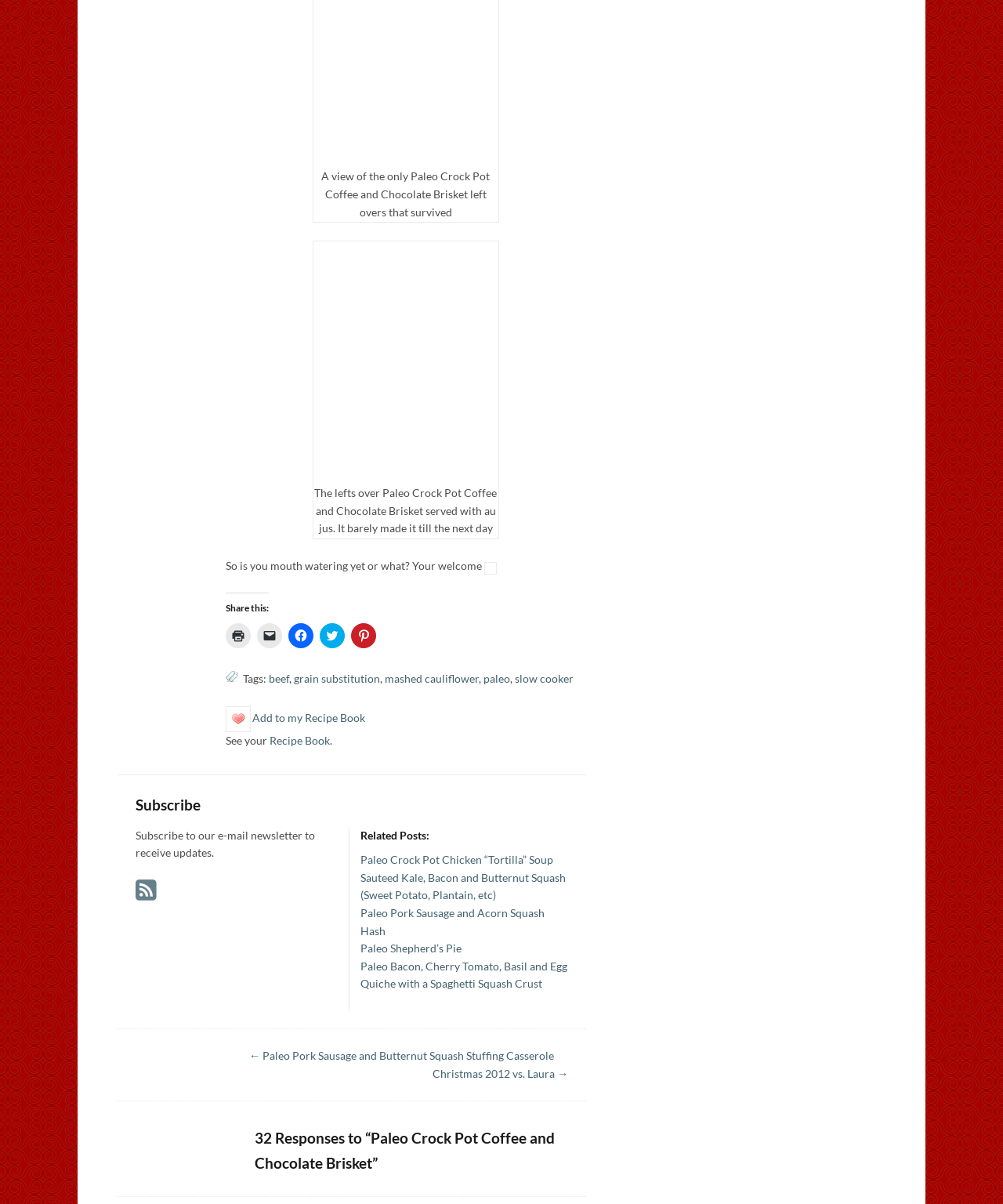Locate the bounding box coordinates of the item that should be clicked to fulfill the instruction: "Click to print".

[0.225, 0.518, 0.25, 0.539]